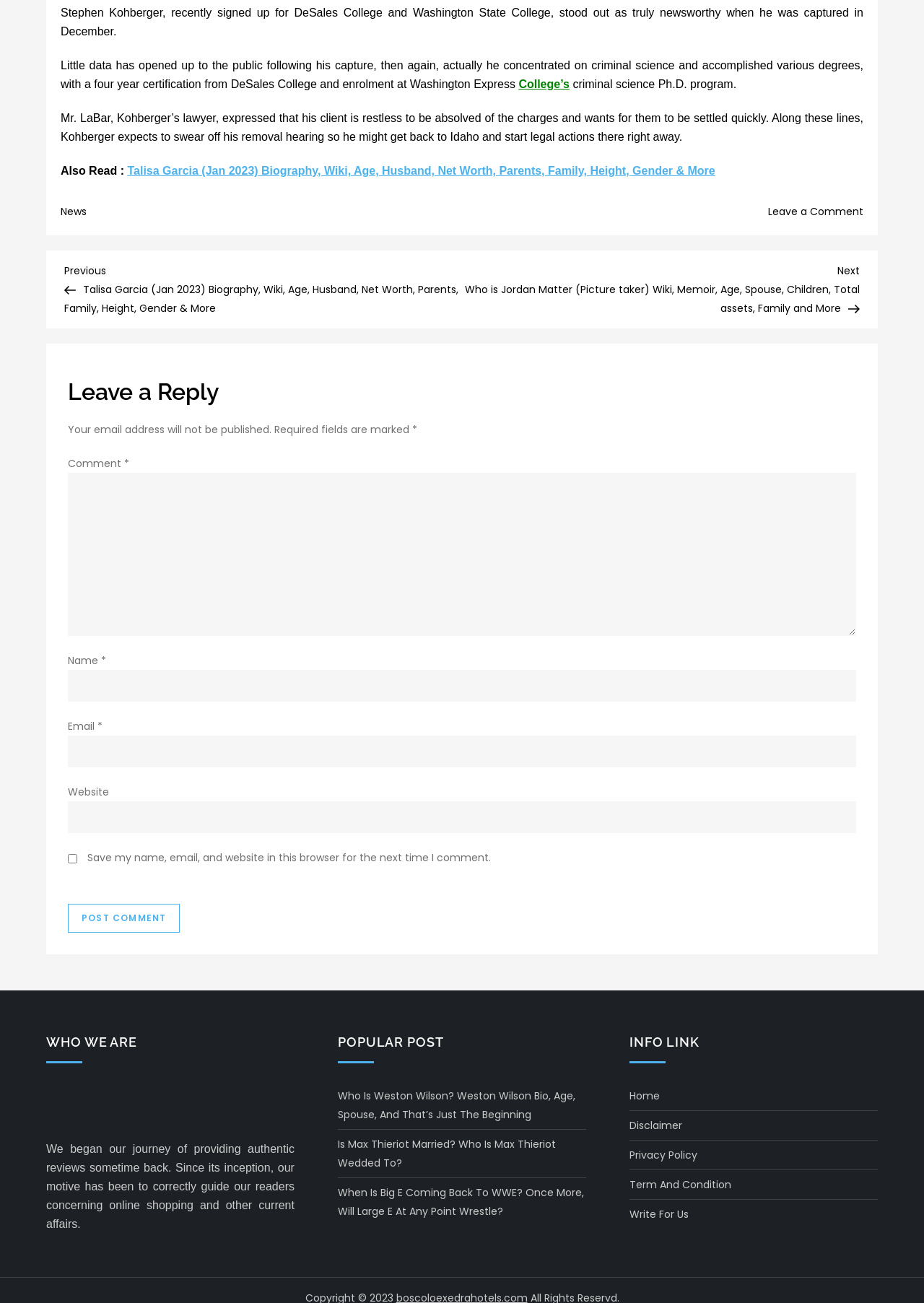What is the name of the website?
Use the information from the screenshot to give a comprehensive response to the question.

The website's logo is mentioned as 'Boscoloexedrahotels Header Logo', which suggests that the website's name is Boscoloexedrahotels.